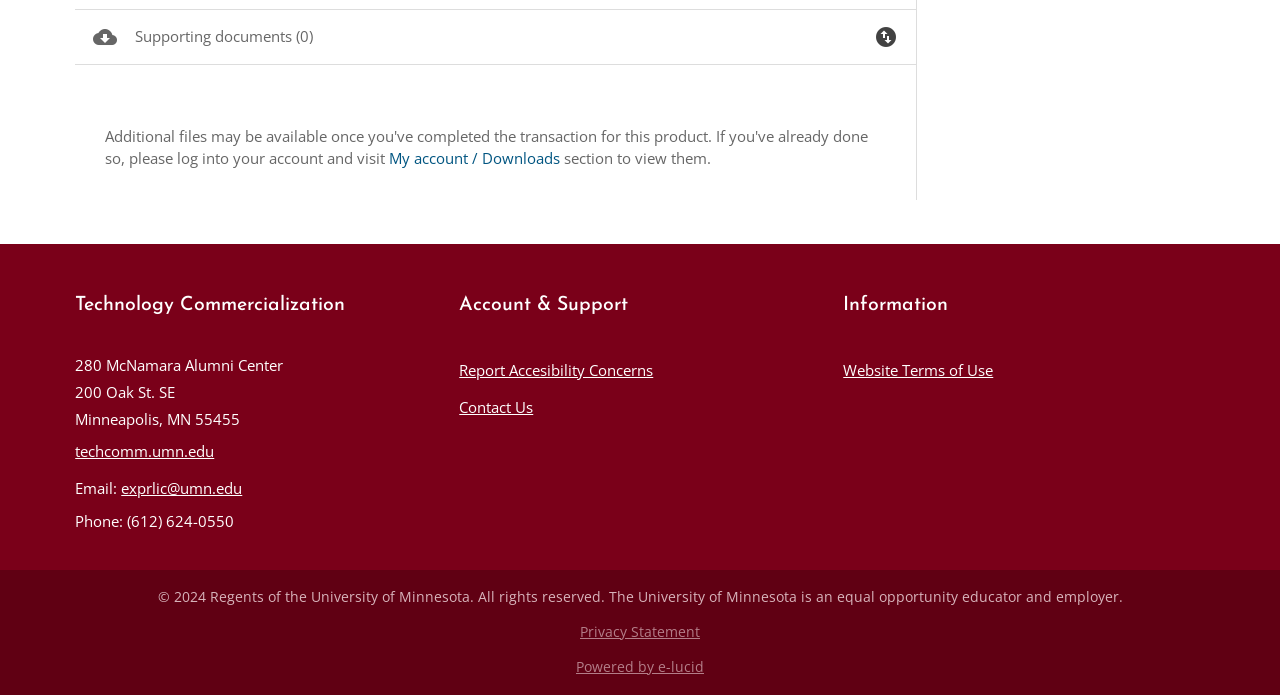What is the website of Technology Commercialization?
Can you provide a detailed and comprehensive answer to the question?

In the footer section of the webpage, we can find the website of Technology Commercialization, which is techcomm.umn.edu.